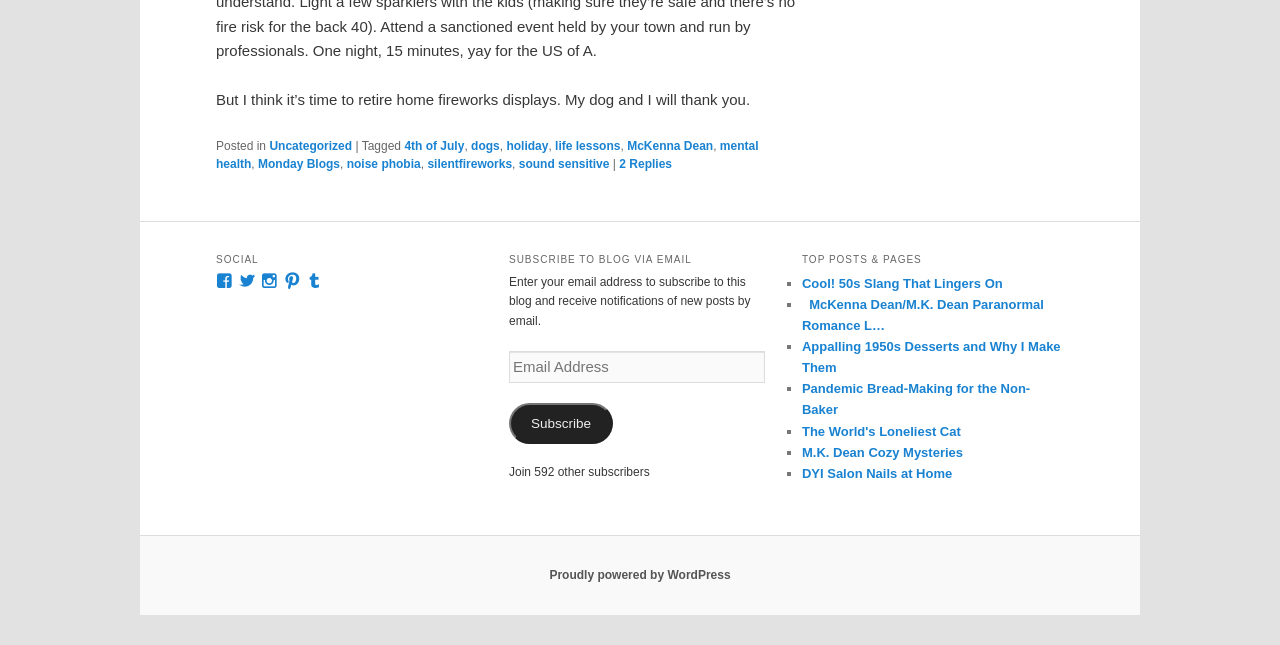What is the topic of the blog post?
Answer the question with a single word or phrase by looking at the picture.

Retiring home fireworks displays